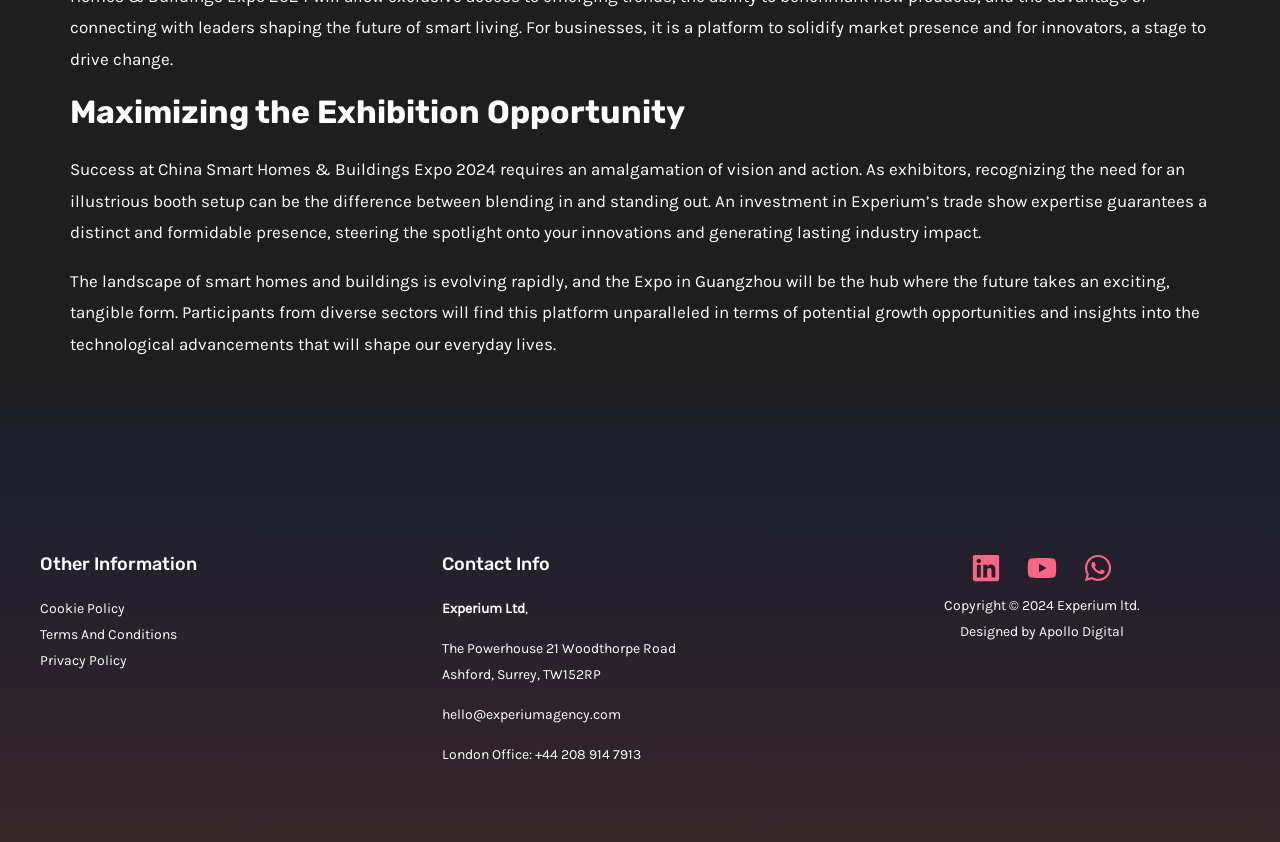Determine the bounding box of the UI component based on this description: "+44 208 914 7913". The bounding box coordinates should be four float values between 0 and 1, i.e., [left, top, right, bottom].

[0.418, 0.886, 0.501, 0.906]